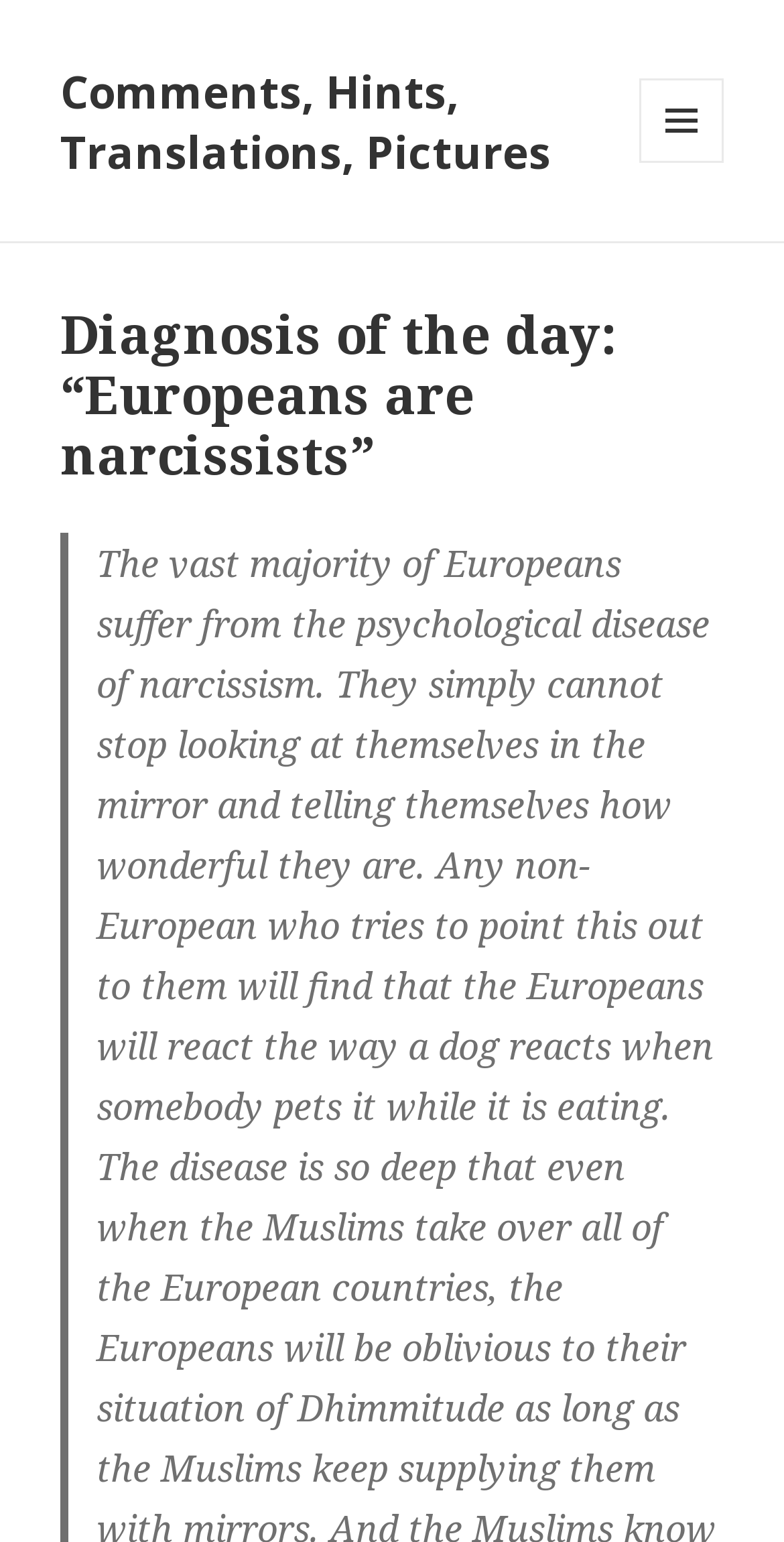Identify the bounding box of the HTML element described as: "click here".

None